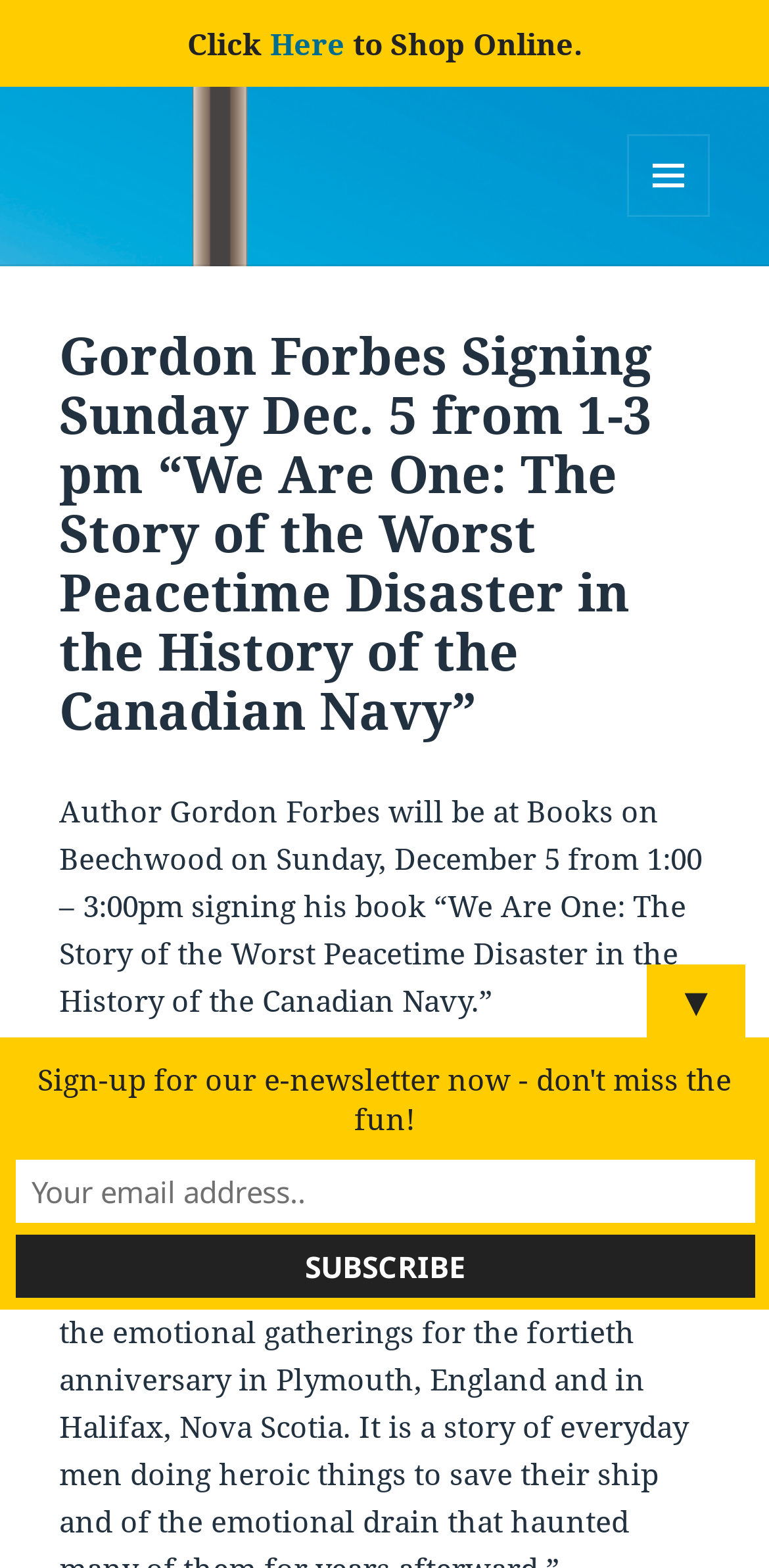Using the webpage screenshot, locate the HTML element that fits the following description and provide its bounding box: "Here".

[0.351, 0.015, 0.449, 0.04]